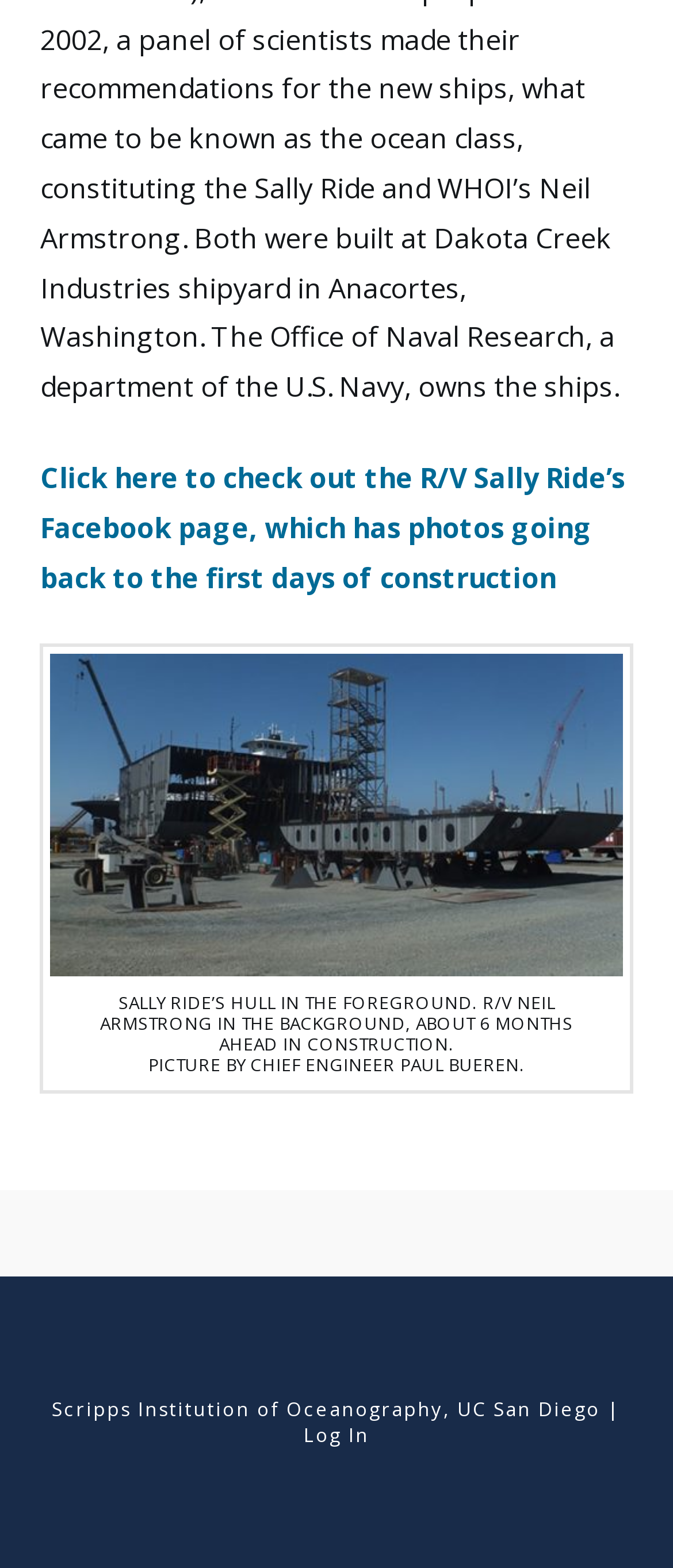Can you give a detailed response to the following question using the information from the image? Who took the picture?

The answer can be found in the StaticText element with the text 'PICTURE BY CHIEF ENGINEER PAUL BUEREN.' which is a caption for the image.